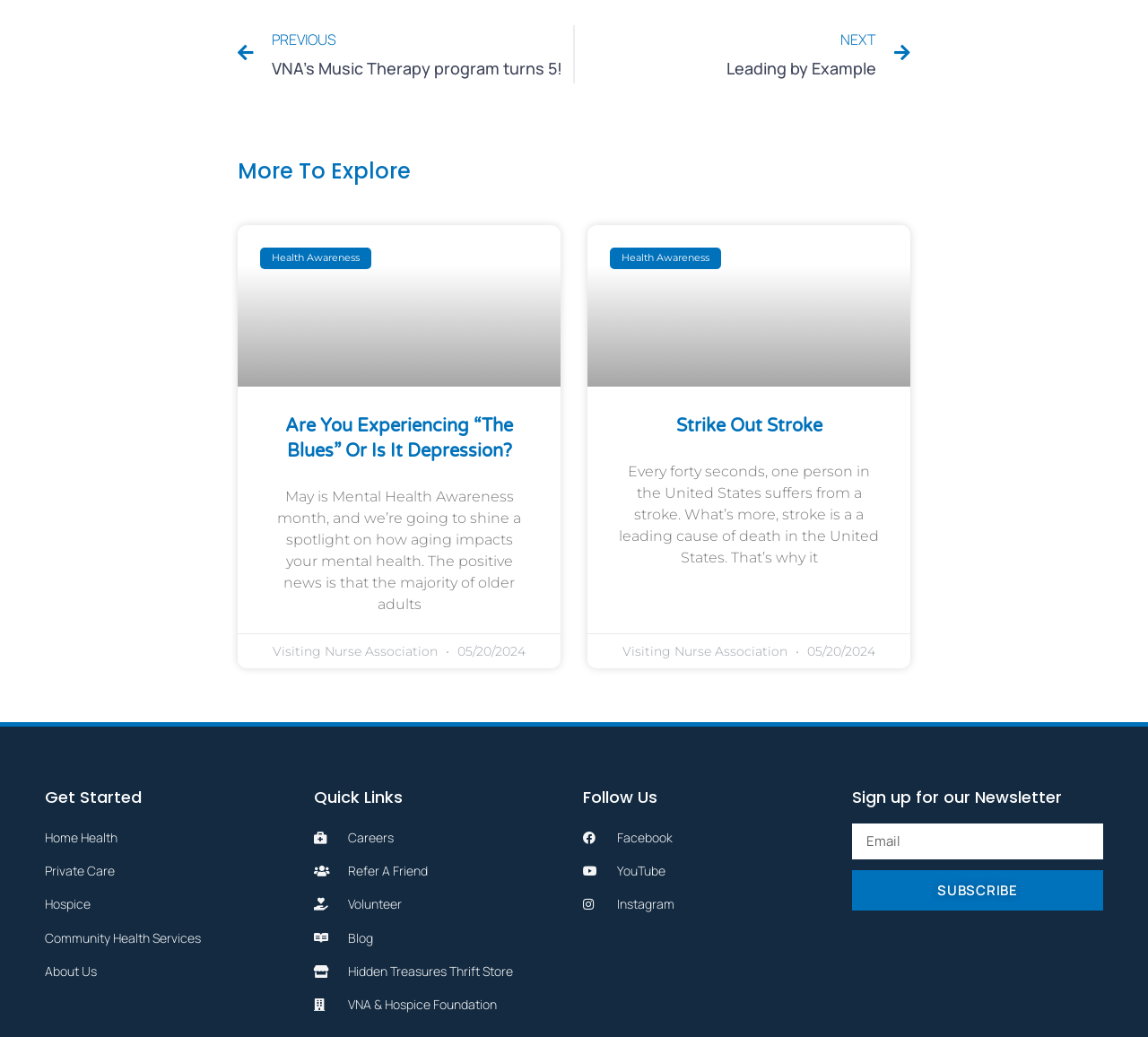Identify the bounding box coordinates for the element you need to click to achieve the following task: "Click on the 'Home Health' link". The coordinates must be four float values ranging from 0 to 1, formatted as [left, top, right, bottom].

[0.039, 0.794, 0.102, 0.822]